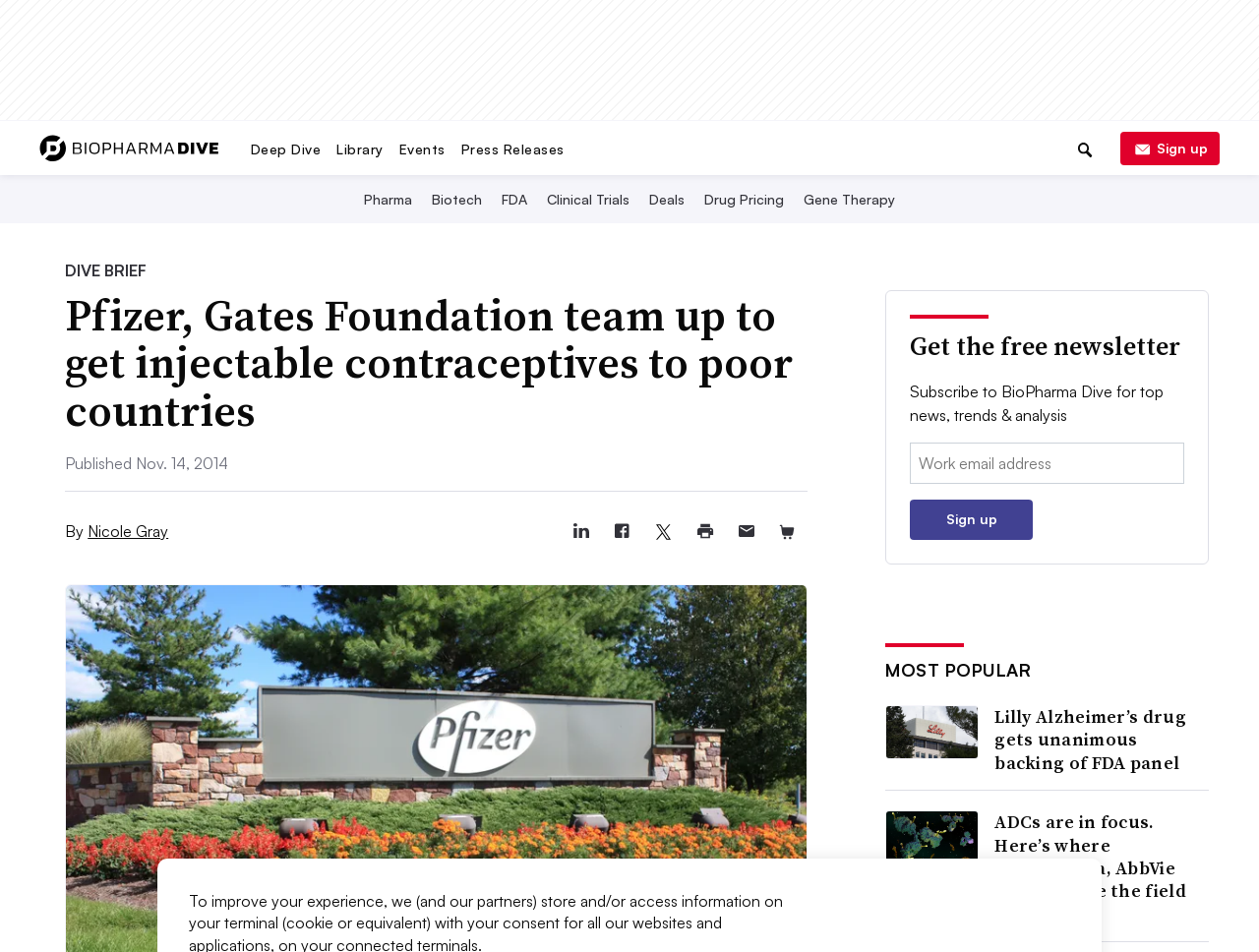Answer the question briefly using a single word or phrase: 
What is the topic of the main article?

Pfizer and Gates Foundation